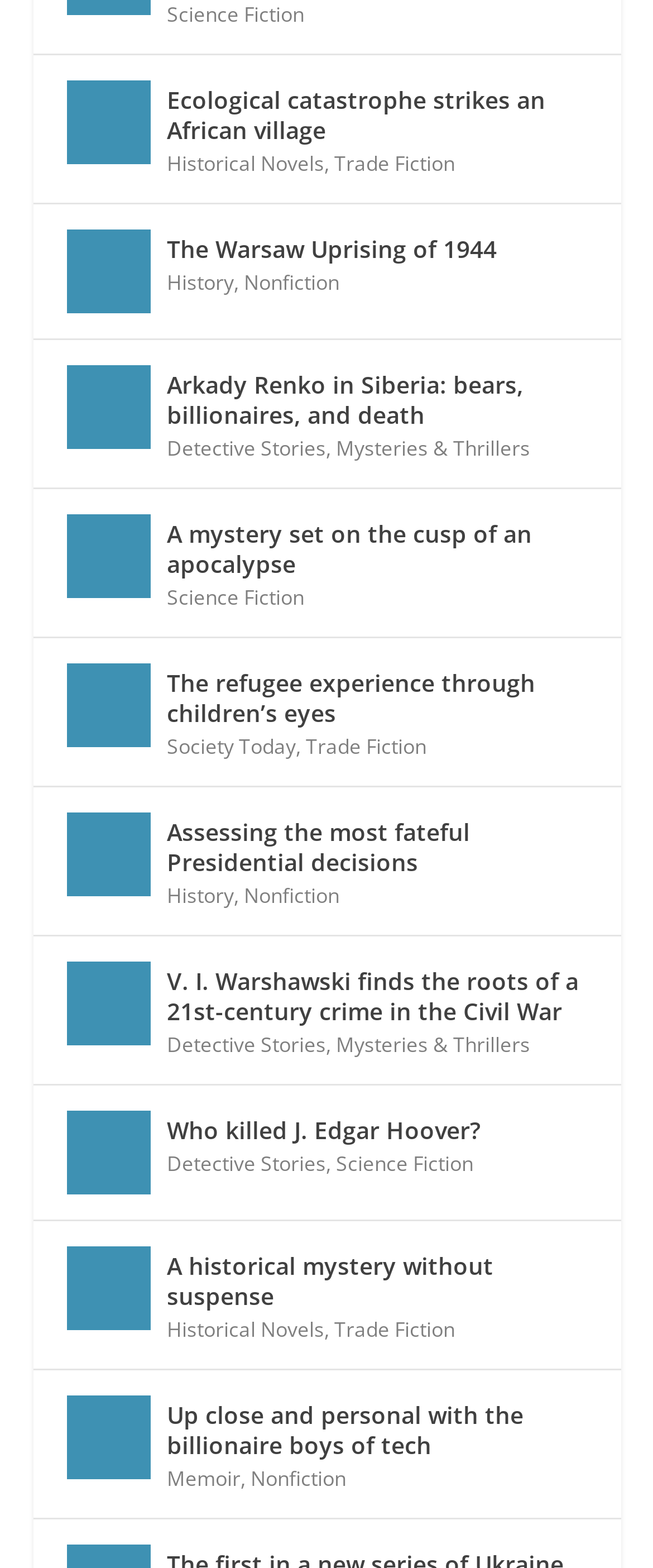Find the bounding box of the UI element described as follows: "History".

[0.255, 0.562, 0.358, 0.58]